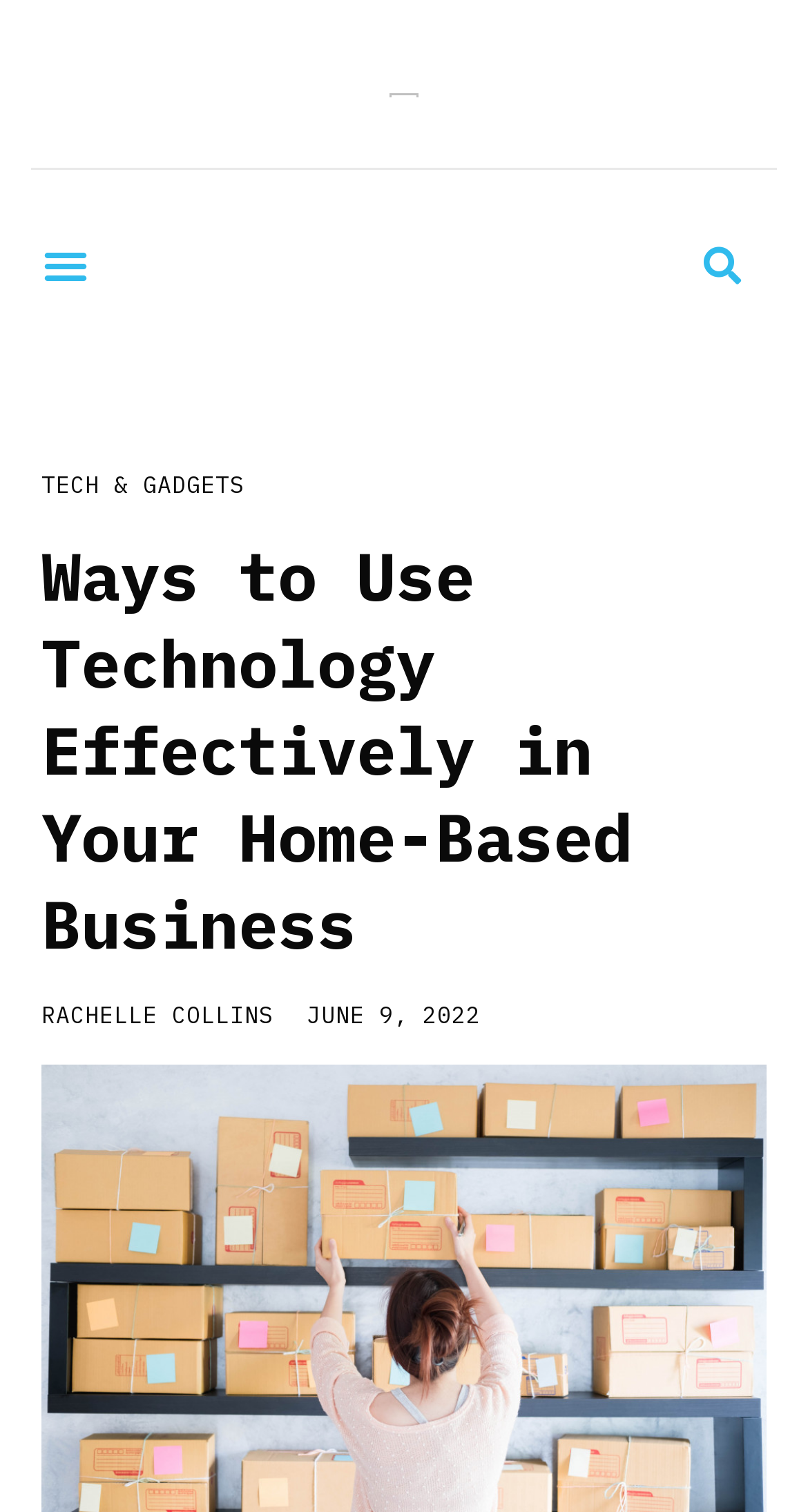Find the bounding box of the element with the following description: "Search". The coordinates must be four float numbers between 0 and 1, formatted as [left, top, right, bottom].

[0.851, 0.153, 0.936, 0.198]